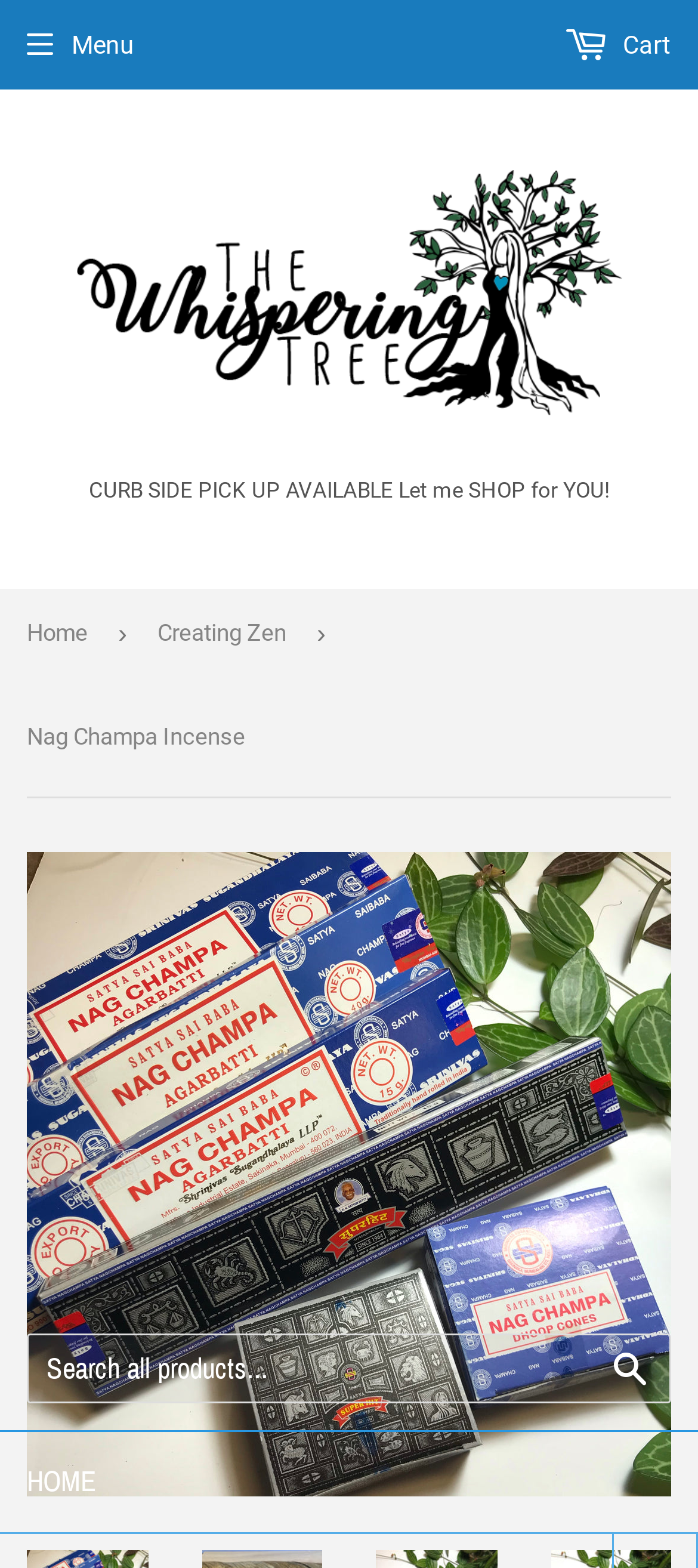Can you extract the primary headline text from the webpage?

Nag Champa Incense